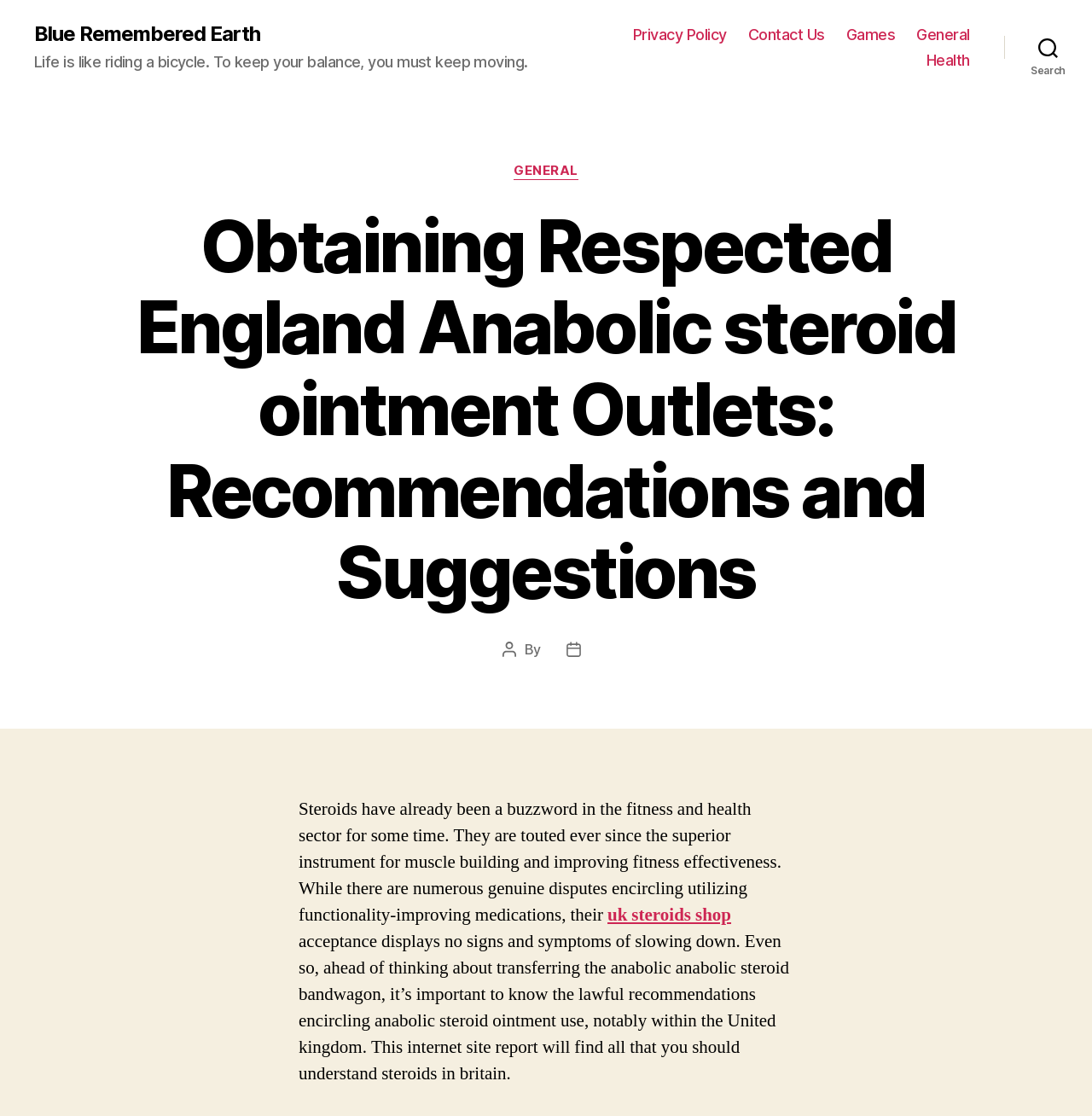Based on the image, provide a detailed and complete answer to the question: 
What is the topic of the article on this webpage?

The article on this webpage discusses anabolic steroids, specifically their use and legal guidelines in the UK, as indicated by the text 'This internet site report will find all that you should understand steroids in britain.'